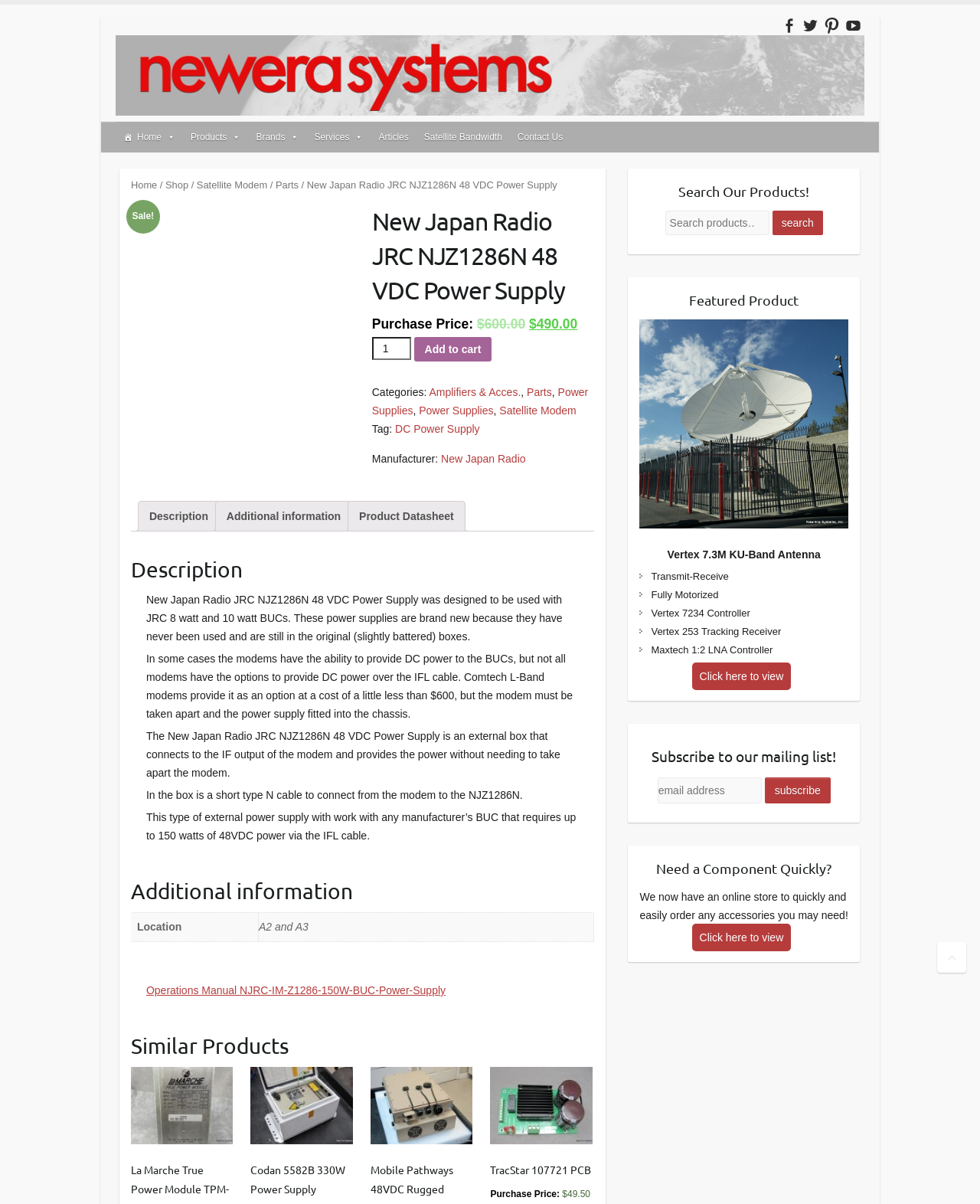Determine the bounding box for the UI element as described: "Click here to view". The coordinates should be represented as four float numbers between 0 and 1, formatted as [left, top, right, bottom].

[0.706, 0.767, 0.807, 0.79]